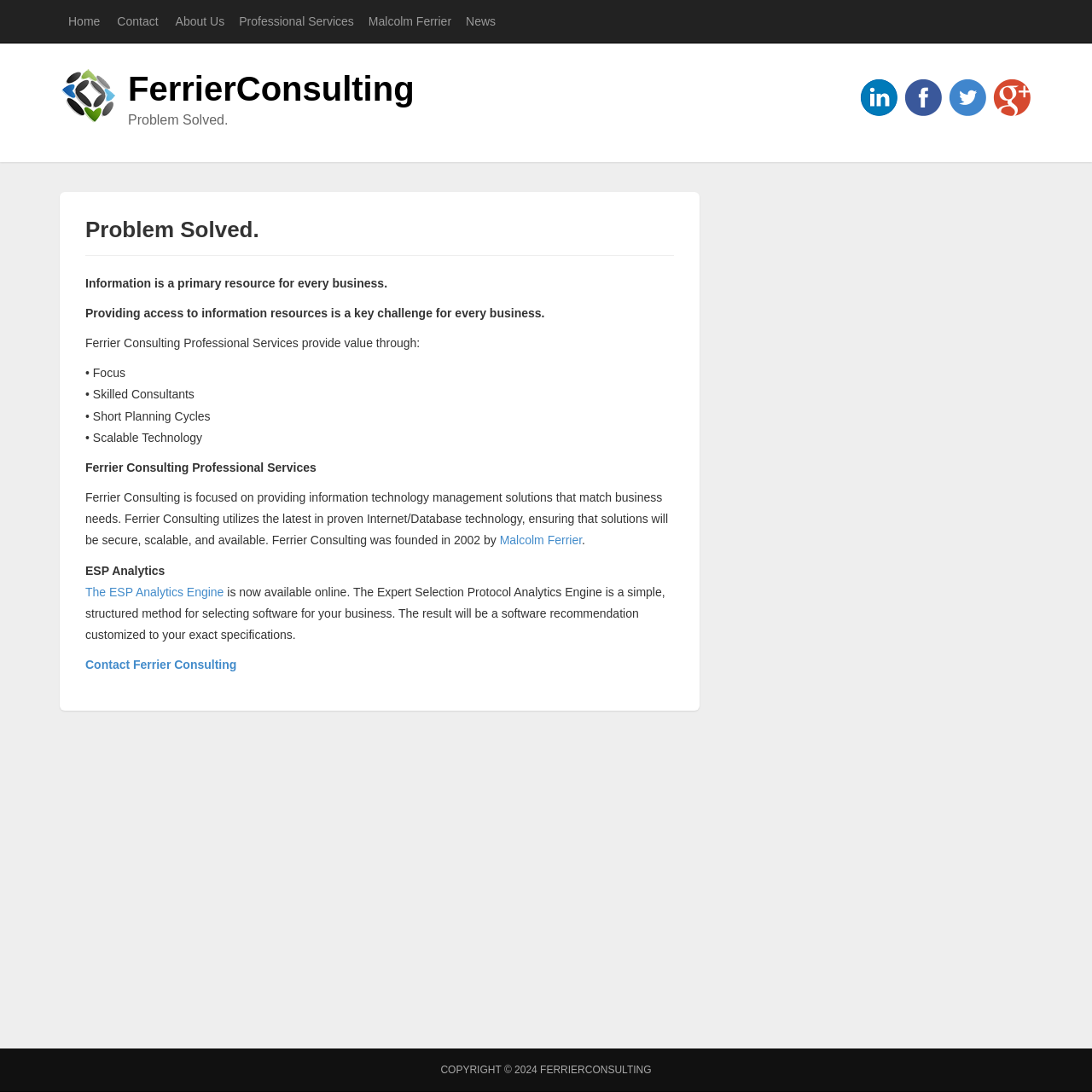Pinpoint the bounding box coordinates of the element that must be clicked to accomplish the following instruction: "Click on Home". The coordinates should be in the format of four float numbers between 0 and 1, i.e., [left, top, right, bottom].

[0.055, 0.0, 0.099, 0.039]